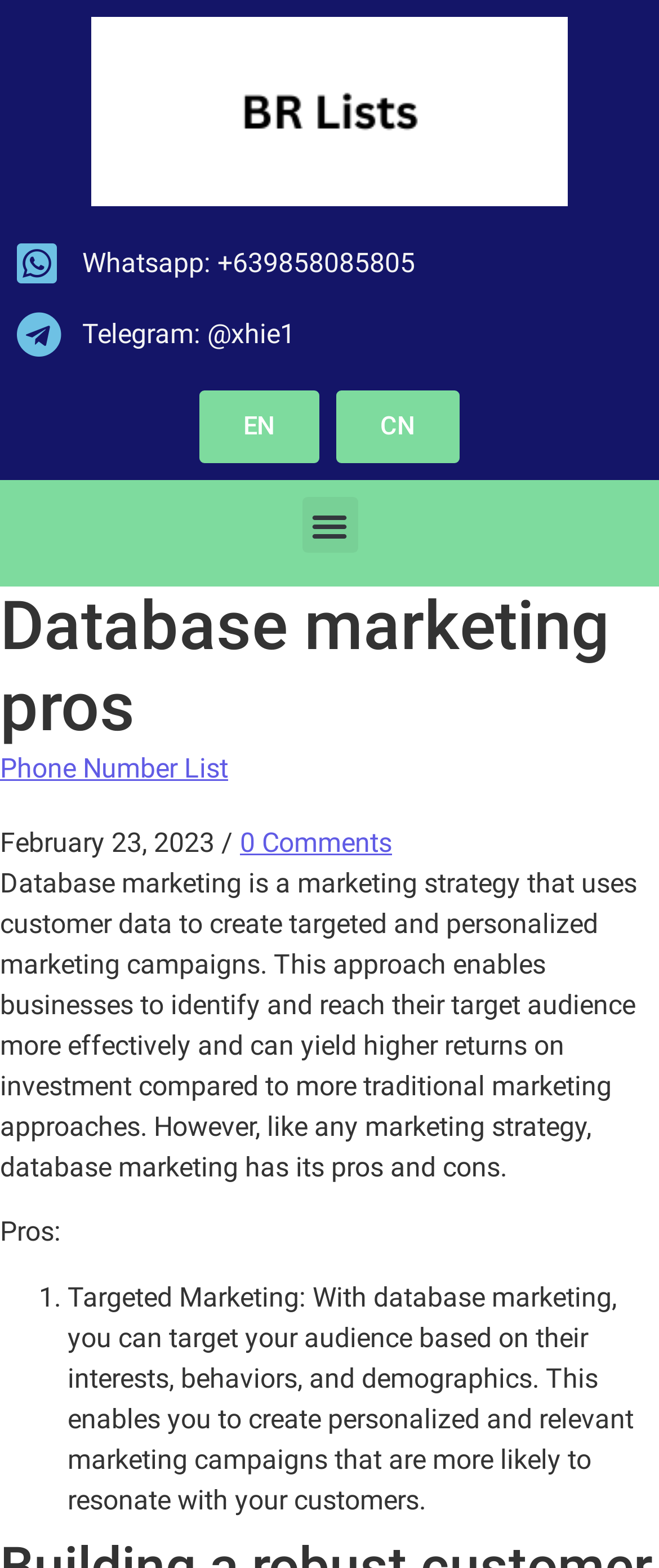Predict the bounding box for the UI component with the following description: "Phone Number List".

[0.0, 0.48, 0.346, 0.5]